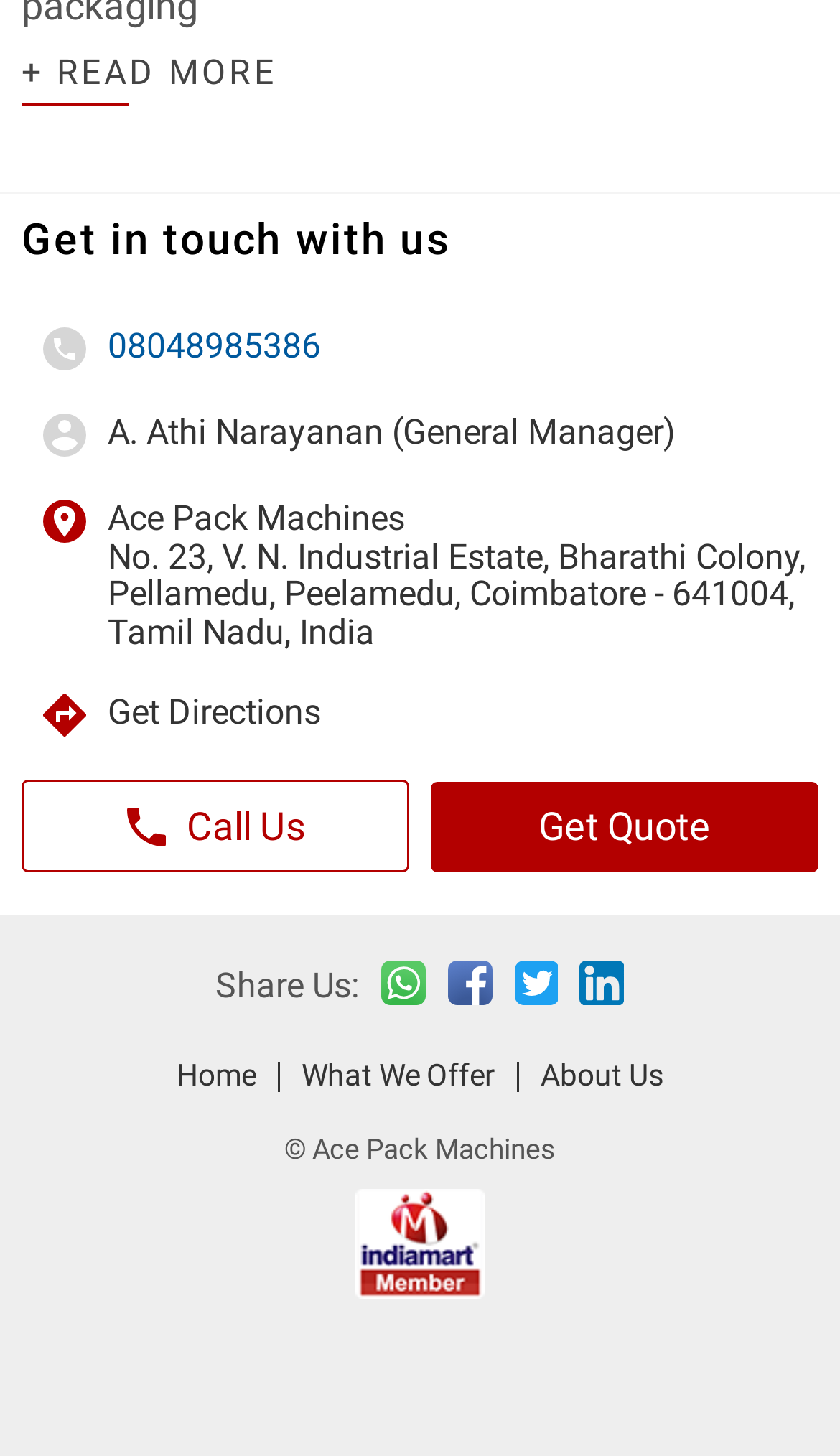What is the address of Ace Pack Machines?
Using the image as a reference, give a one-word or short phrase answer.

No. 23, V. N. Industrial Estate, Bharathi Colony, Pellamedu, Peelamedu, Coimbatore - 641004, Tamil Nadu, India